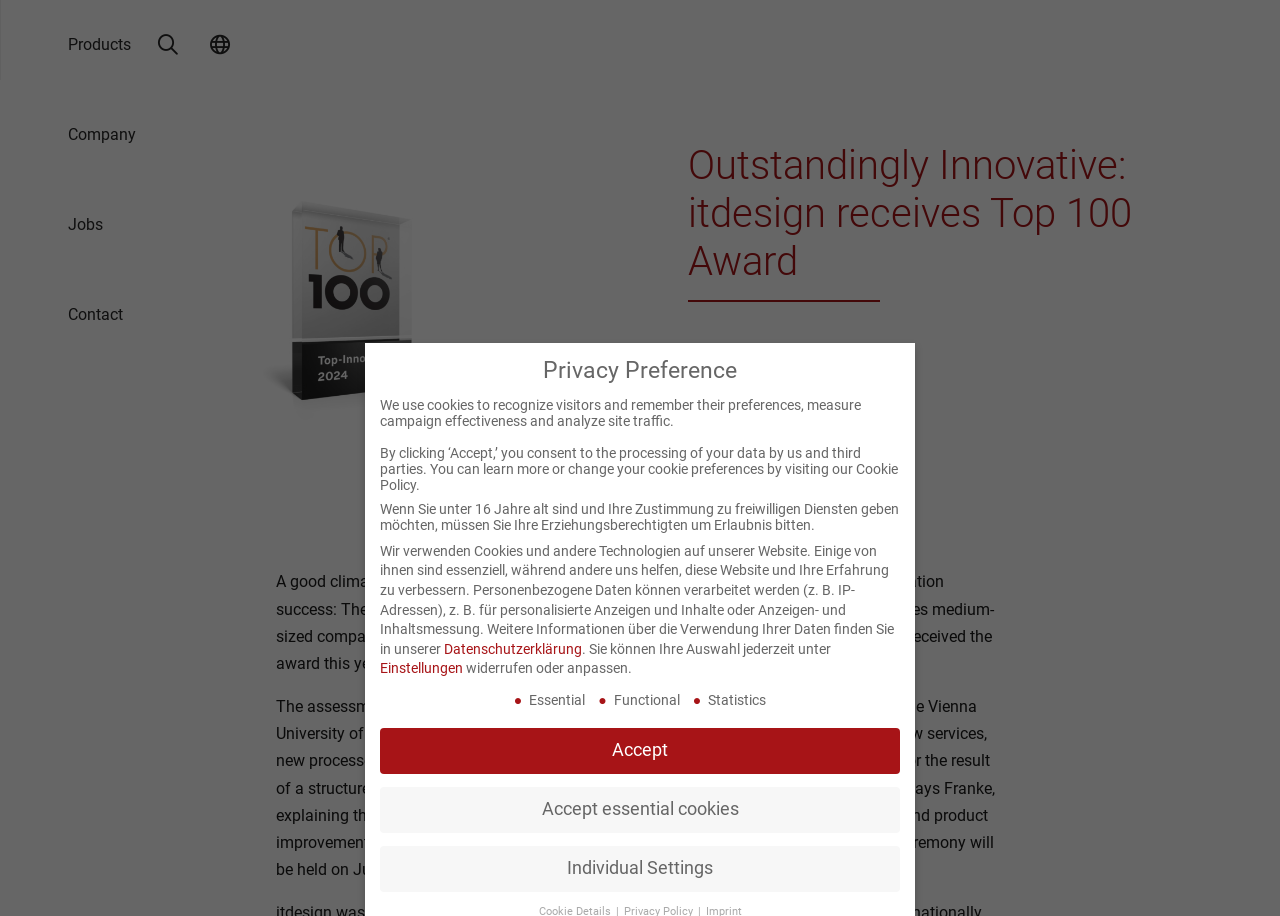Pinpoint the bounding box coordinates of the clickable area necessary to execute the following instruction: "Click the 'MAD VAN ANTIQUES' link". The coordinates should be given as four float numbers between 0 and 1, namely [left, top, right, bottom].

None